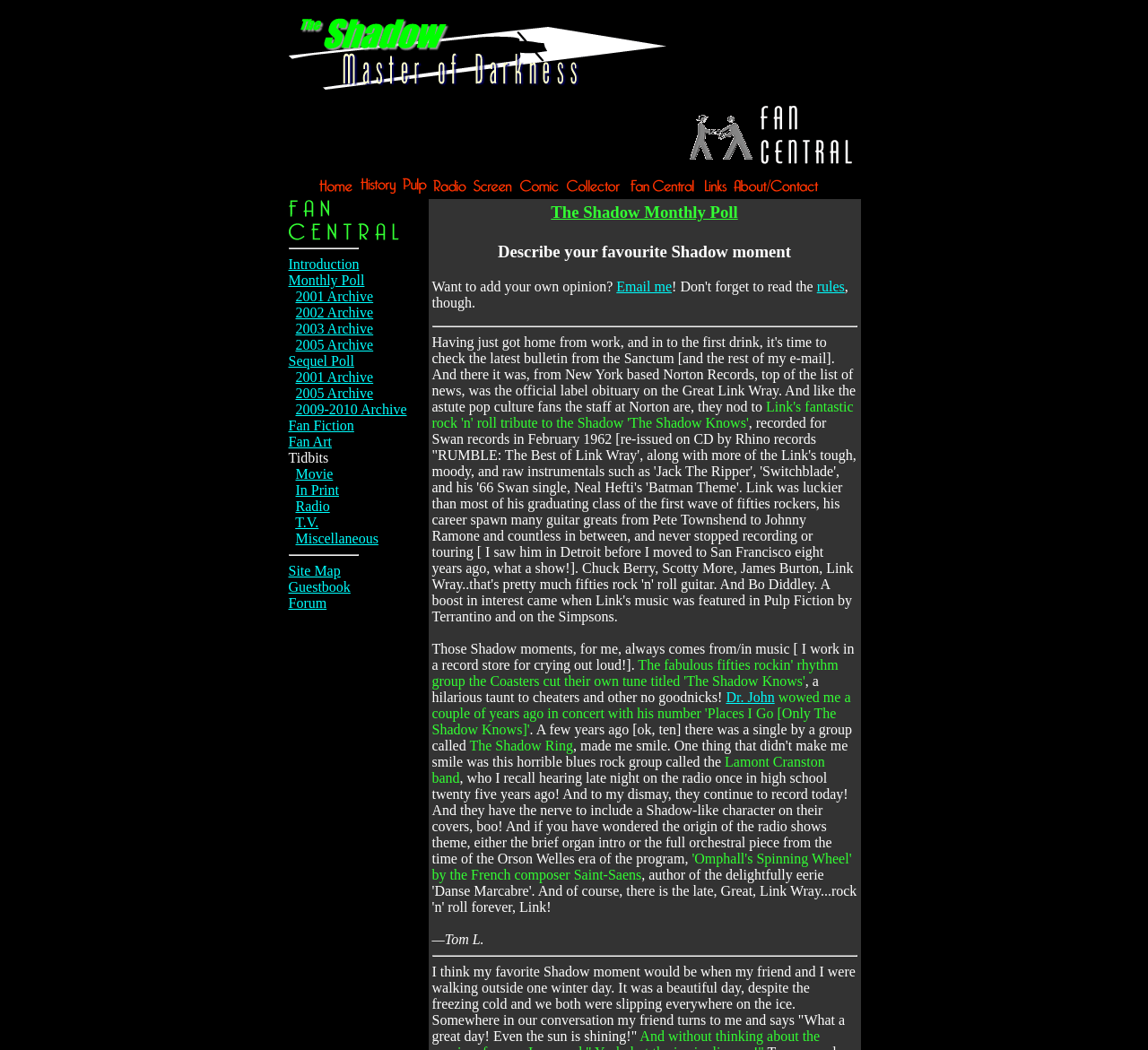Using the details in the image, give a detailed response to the question below:
What is the purpose of the link 'Email me'?

The question asks for the purpose of the link 'Email me', which can be found in the middle of the webpage, inside a StaticText element with a bounding box of [0.537, 0.265, 0.585, 0.28]. The surrounding text 'Want to add your own opinion?' suggests that the link is used to send an email to add one's own opinion, likely related to the Shadow Monthly Poll.